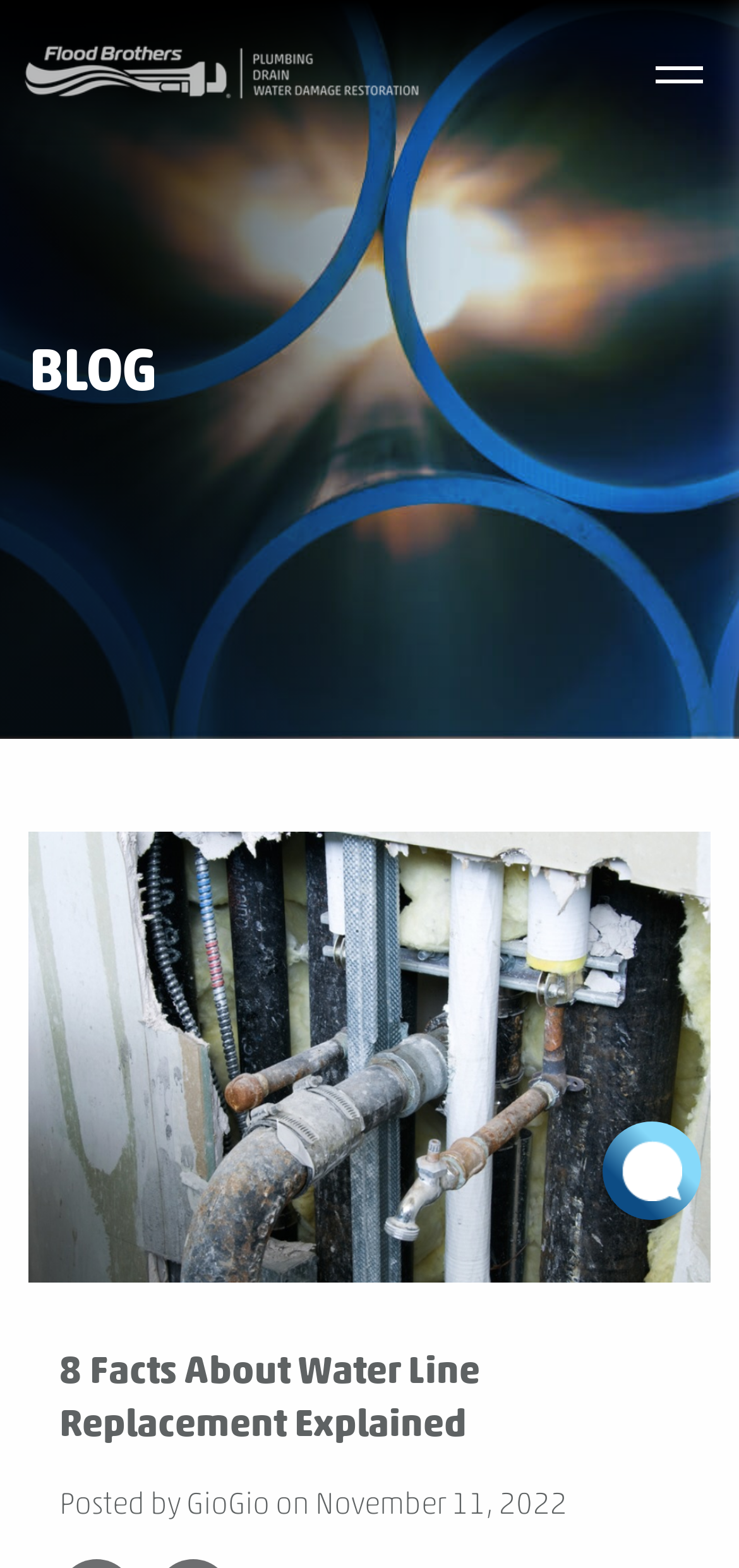Please identify the primary heading of the webpage and give its text content.

8 Facts About Water Line Replacement Explained